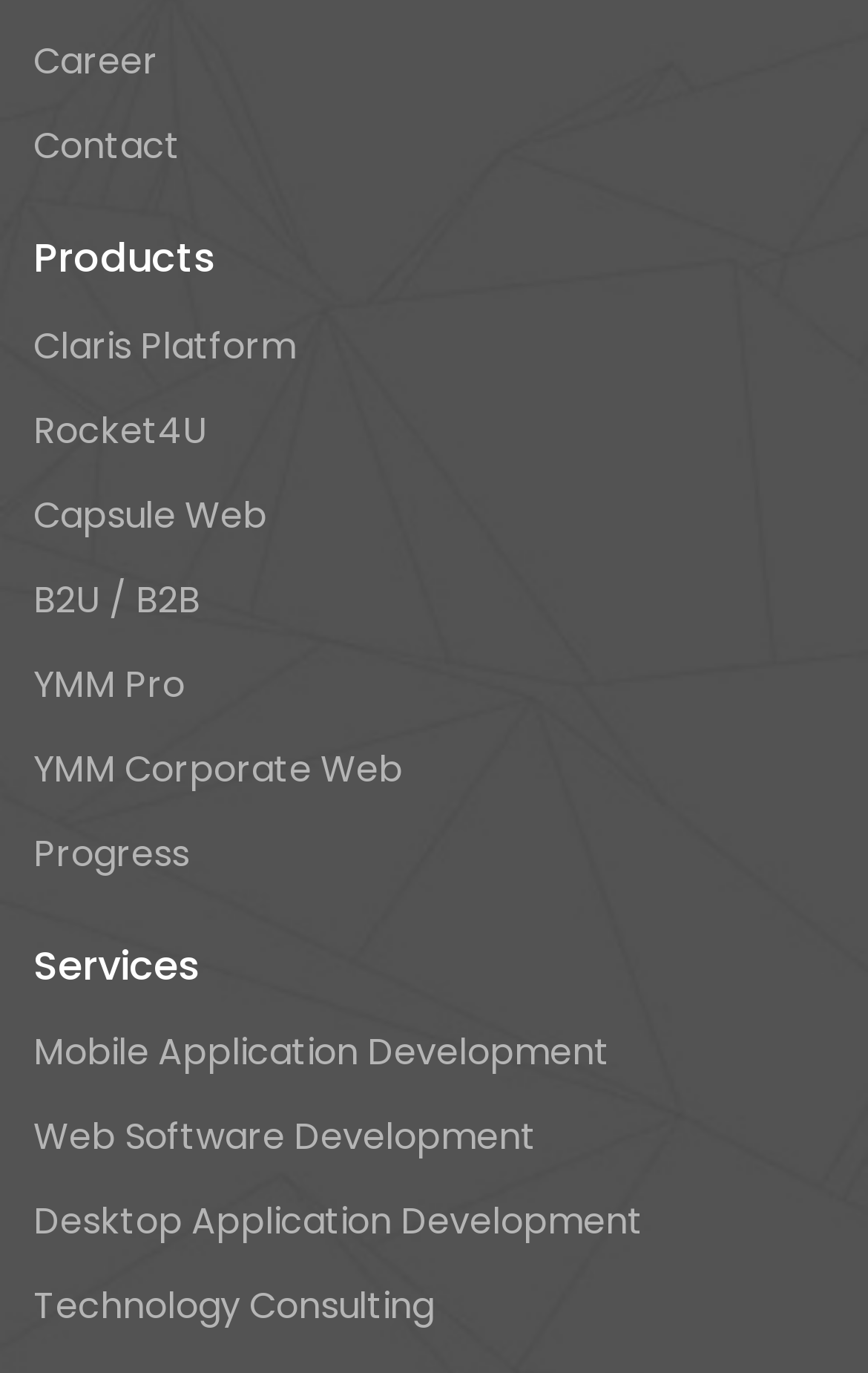What is the first product listed?
Give a one-word or short-phrase answer derived from the screenshot.

Claris Platform